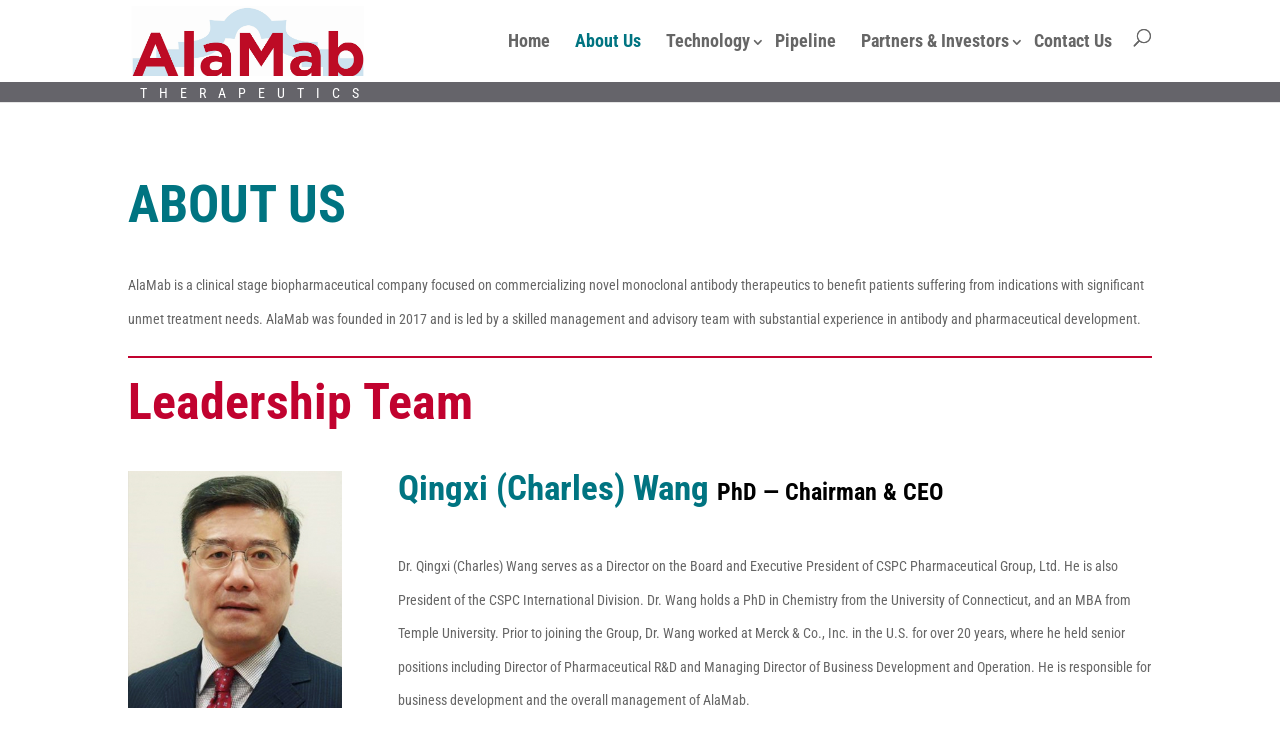What is the company name?
Look at the image and answer with only one word or phrase.

AlaMab Theraputics